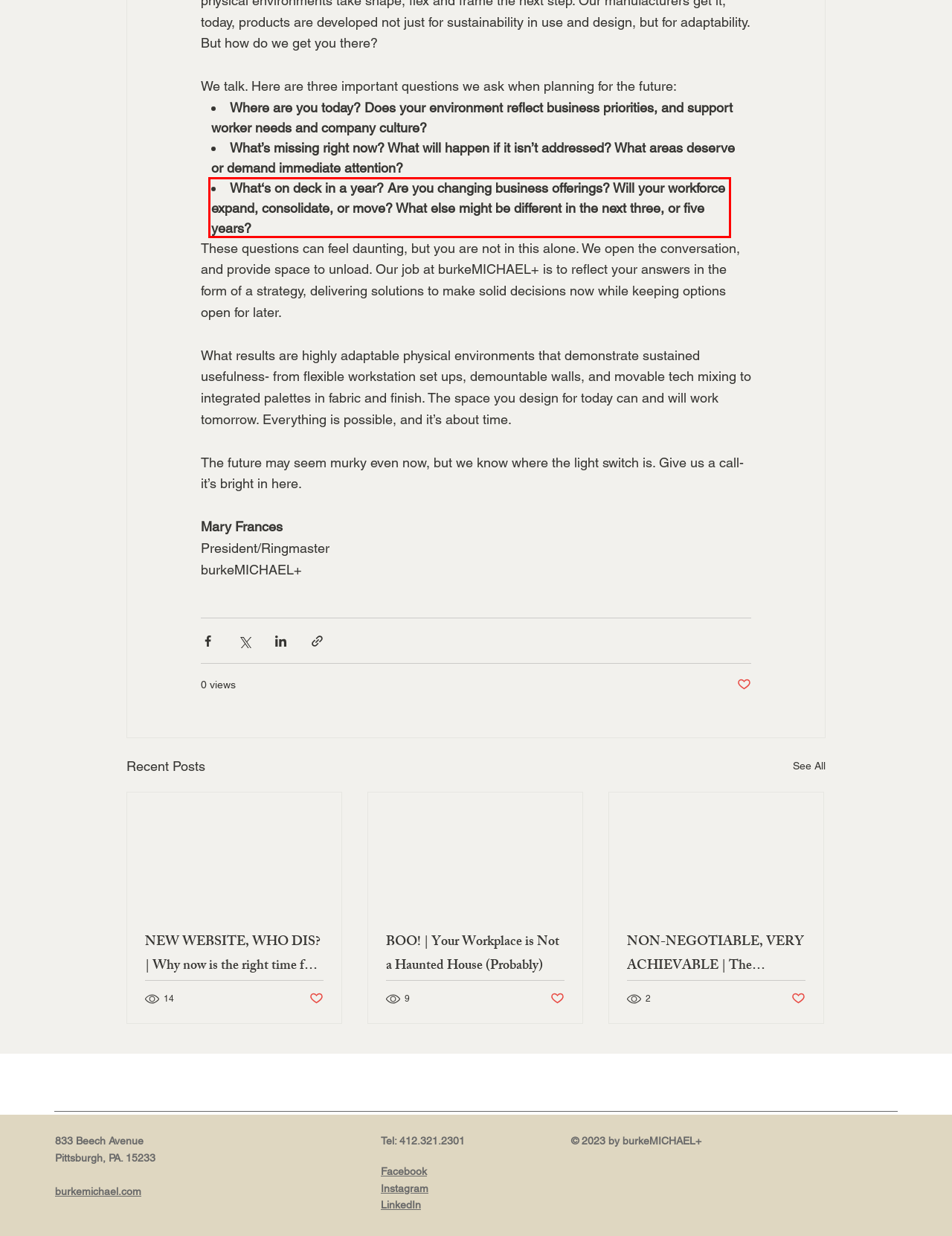View the screenshot of the webpage and identify the UI element surrounded by a red bounding box. Extract the text contained within this red bounding box.

What‘s on deck in a year? Are you changing business offerings? Will your workforce expand, consolidate, or move? What else might be different in the next three, or five years?